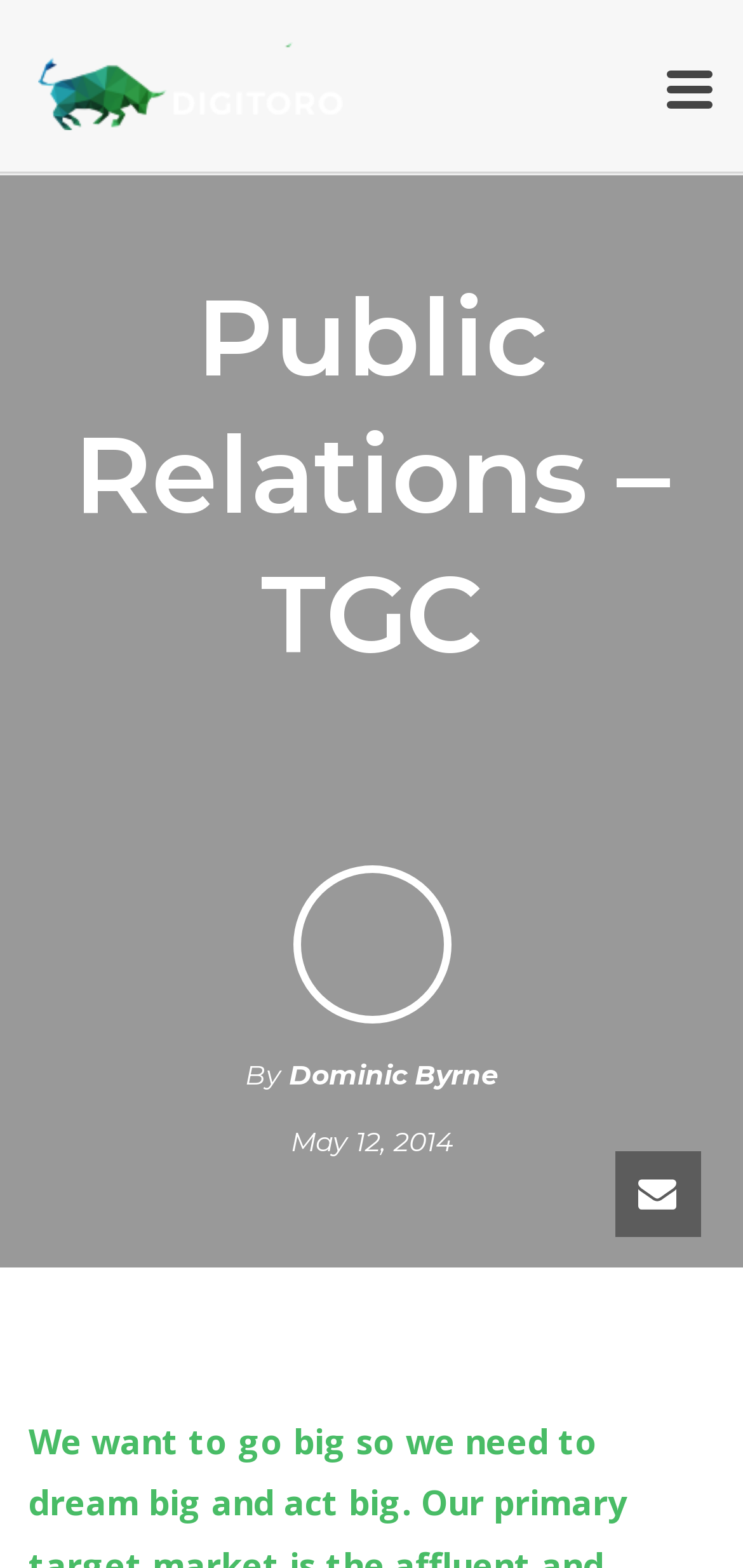Please give a short response to the question using one word or a phrase:
What is the name of the digital transformation specialists?

TGC